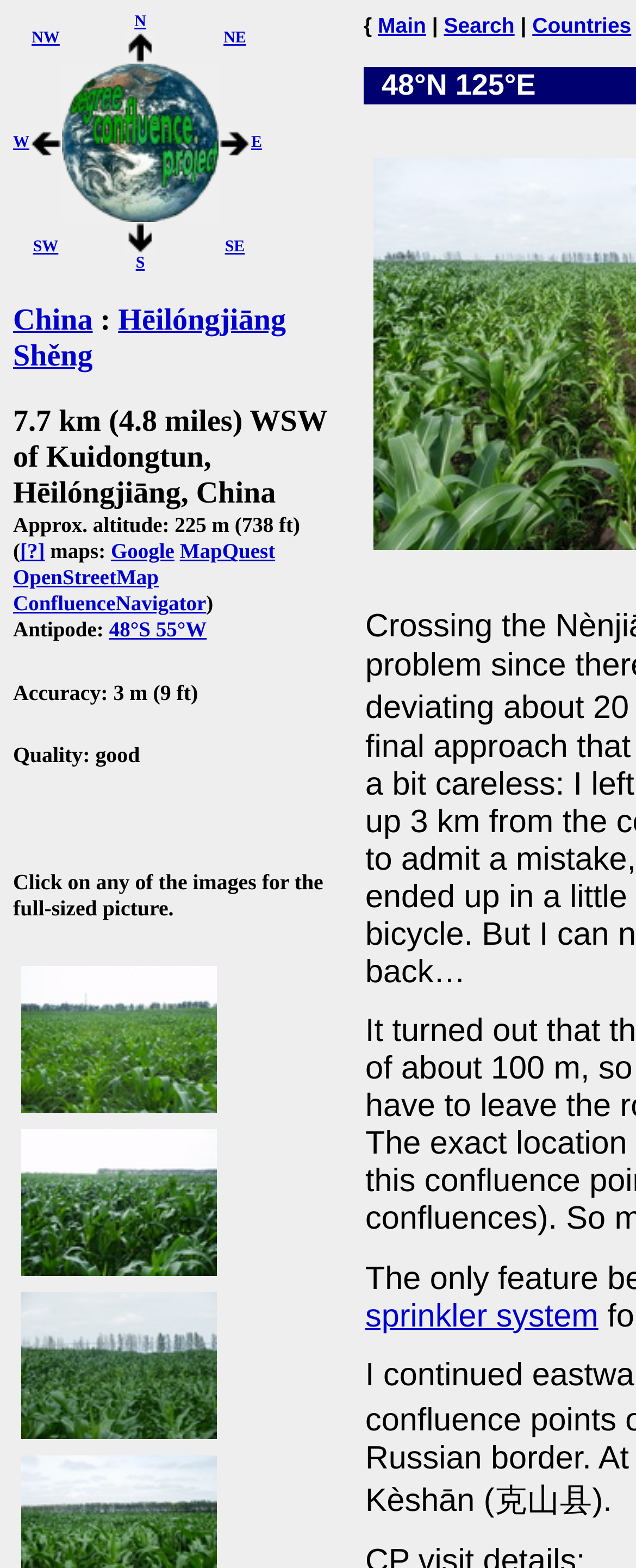Provide your answer in one word or a succinct phrase for the question: 
What is the direction of the antipode?

48°S 55°W